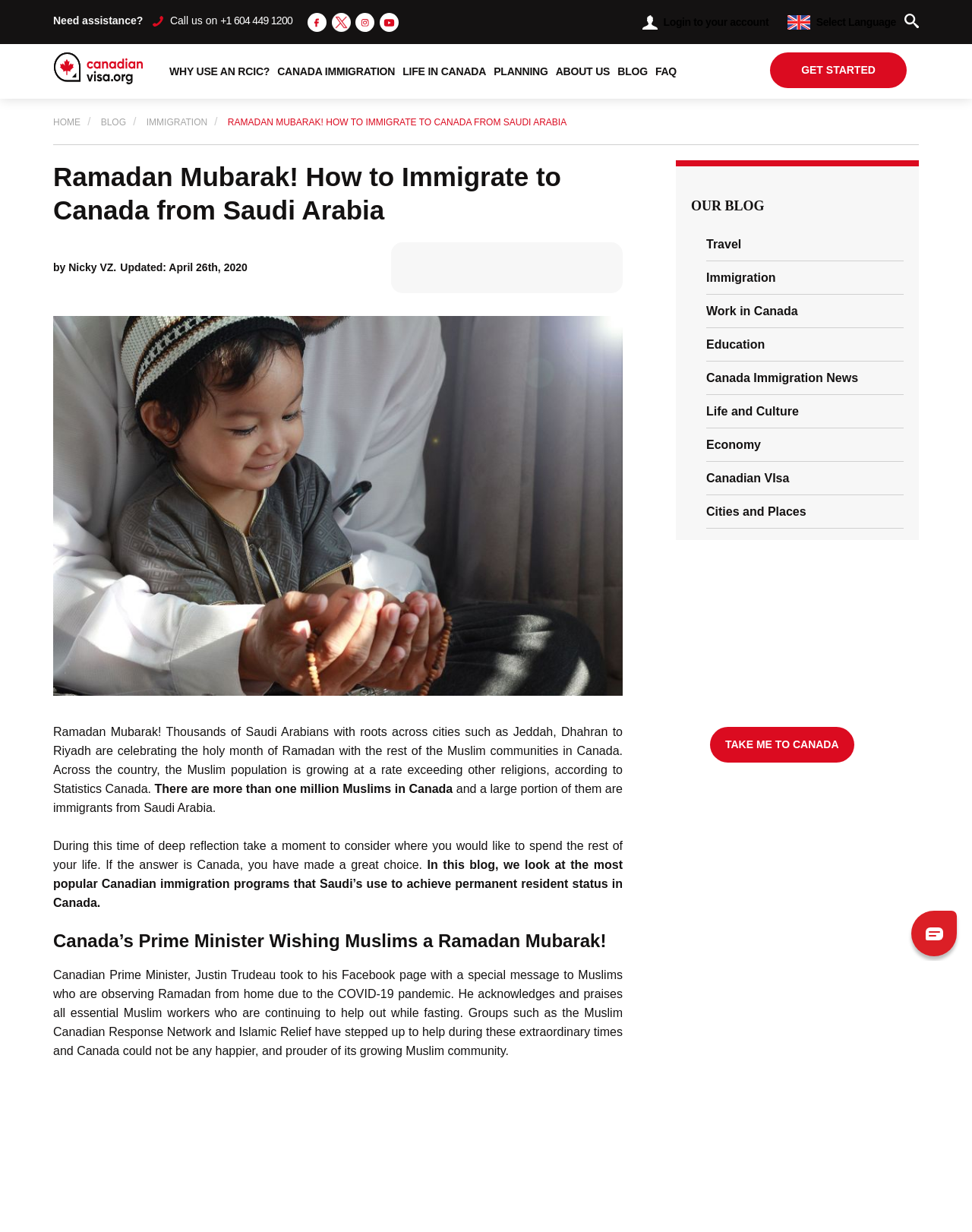How many tabs are available in the tab list?
Look at the image and respond with a single word or a short phrase.

7